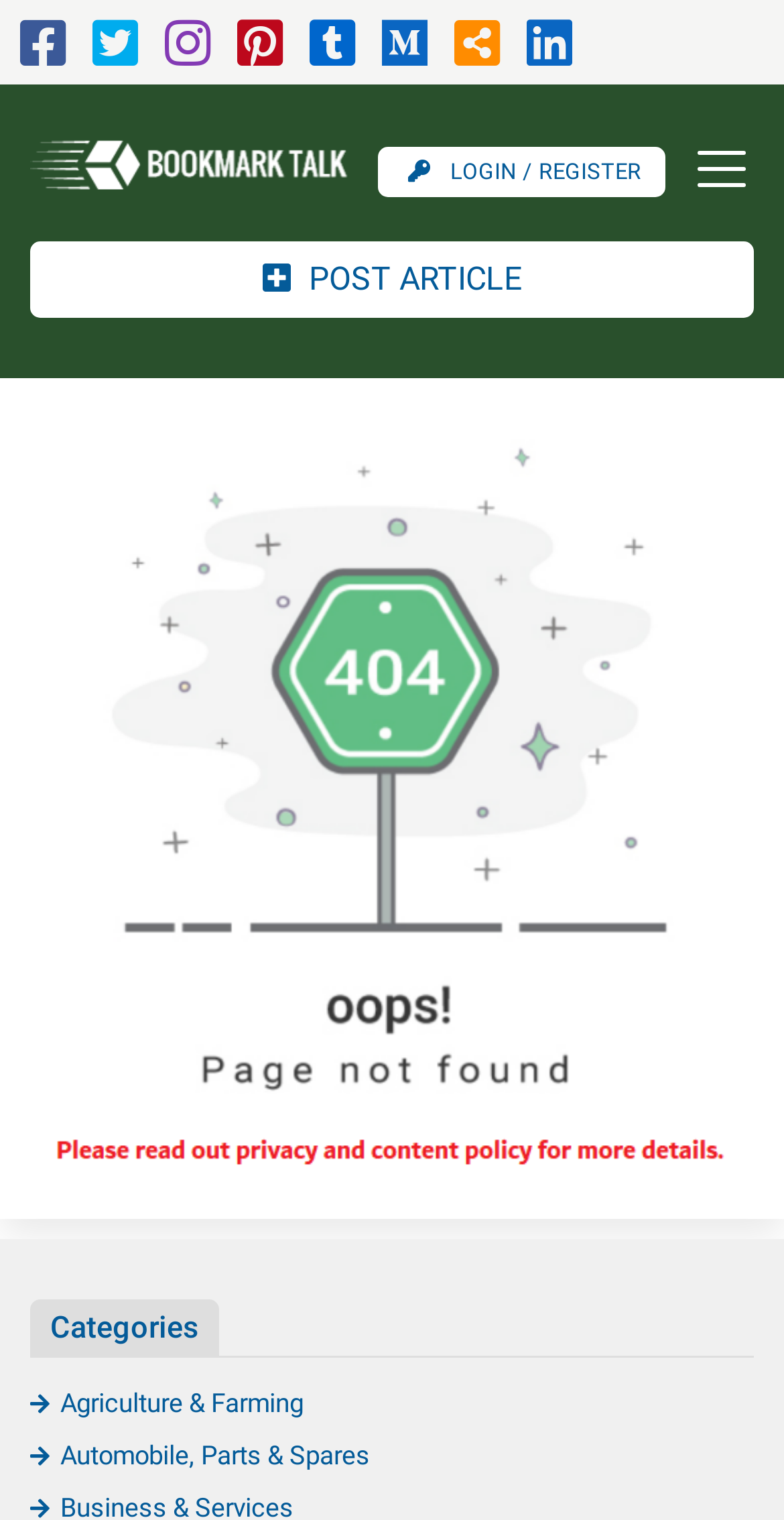Describe every aspect of the webpage comprehensively.

The webpage is a "Page not found" error page with a title "Promote Information Sharing with Business Companies and Service Providers". At the top left, there are seven social media links represented by icons, aligned horizontally. To the right of these icons, the website's logo "bookmarktalk.com" is displayed. 

Below the logo, a "LOGIN / REGISTER" button is positioned at the top right corner. Next to it, a "Toggle navigation" button is located, which controls the navigation menu. 

On the top left, a "POST ARTICLE" button is placed. The main content of the page is an "Error Page" image, which occupies most of the page. 

At the bottom of the page, a heading "Categories" is displayed, followed by two category links: "Agriculture & Farming" and "Automobile, Parts & Spares", which are aligned horizontally.